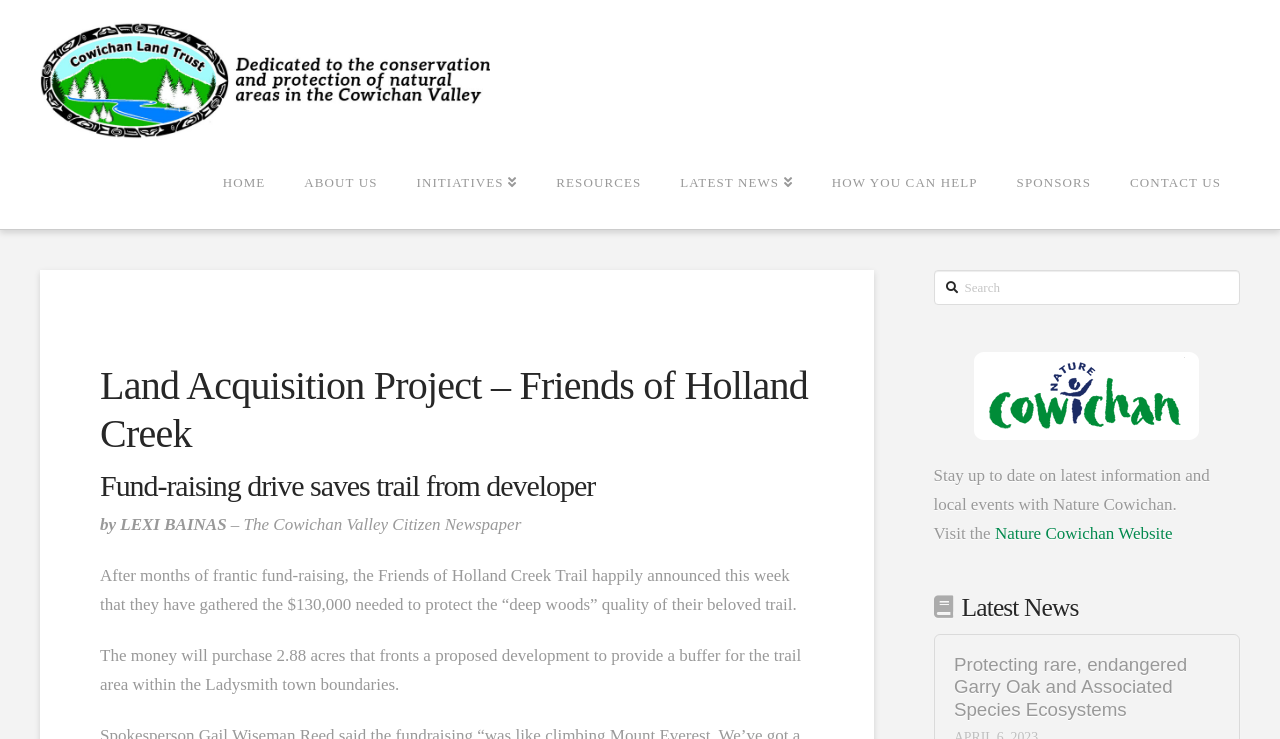Please determine the bounding box coordinates of the element's region to click for the following instruction: "Search for something".

[0.729, 0.366, 0.969, 0.412]